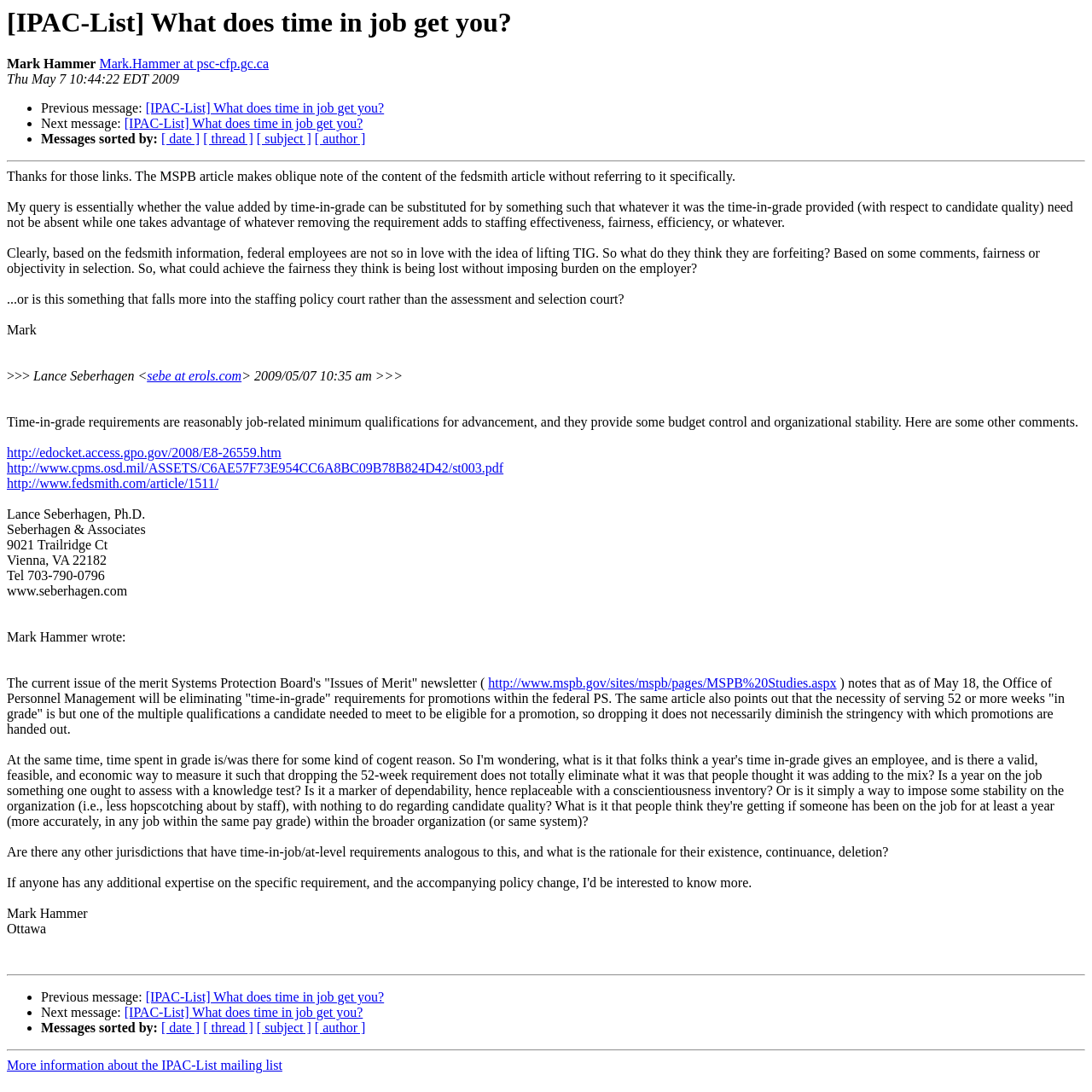Determine the bounding box coordinates for the area that needs to be clicked to fulfill this task: "Get more information about the IPAC-List mailing list". The coordinates must be given as four float numbers between 0 and 1, i.e., [left, top, right, bottom].

[0.006, 0.969, 0.259, 0.982]